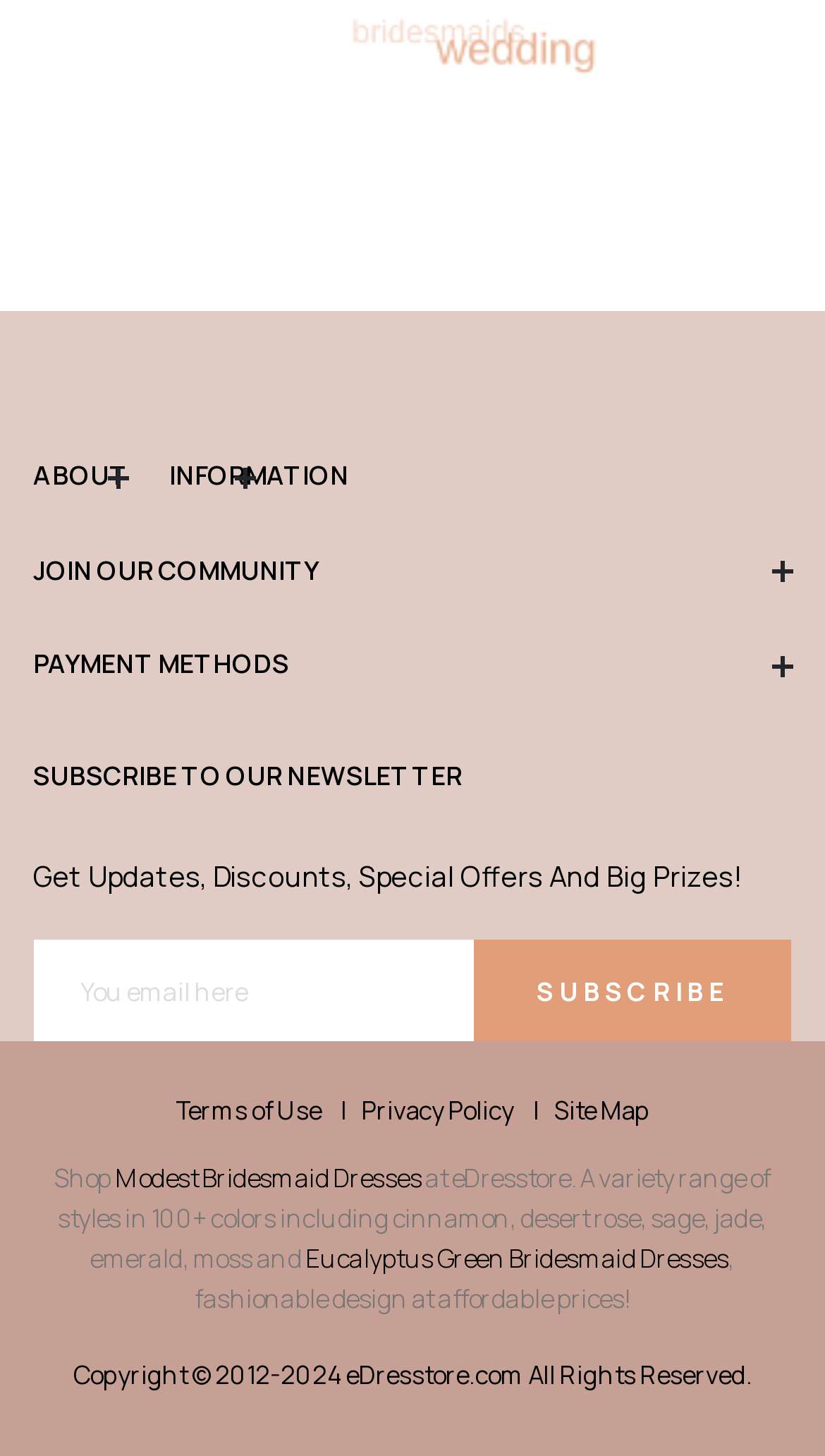Given the description: "Join our community", determine the bounding box coordinates of the UI element. The coordinates should be formatted as four float numbers between 0 and 1, [left, top, right, bottom].

[0.04, 0.38, 0.96, 0.405]